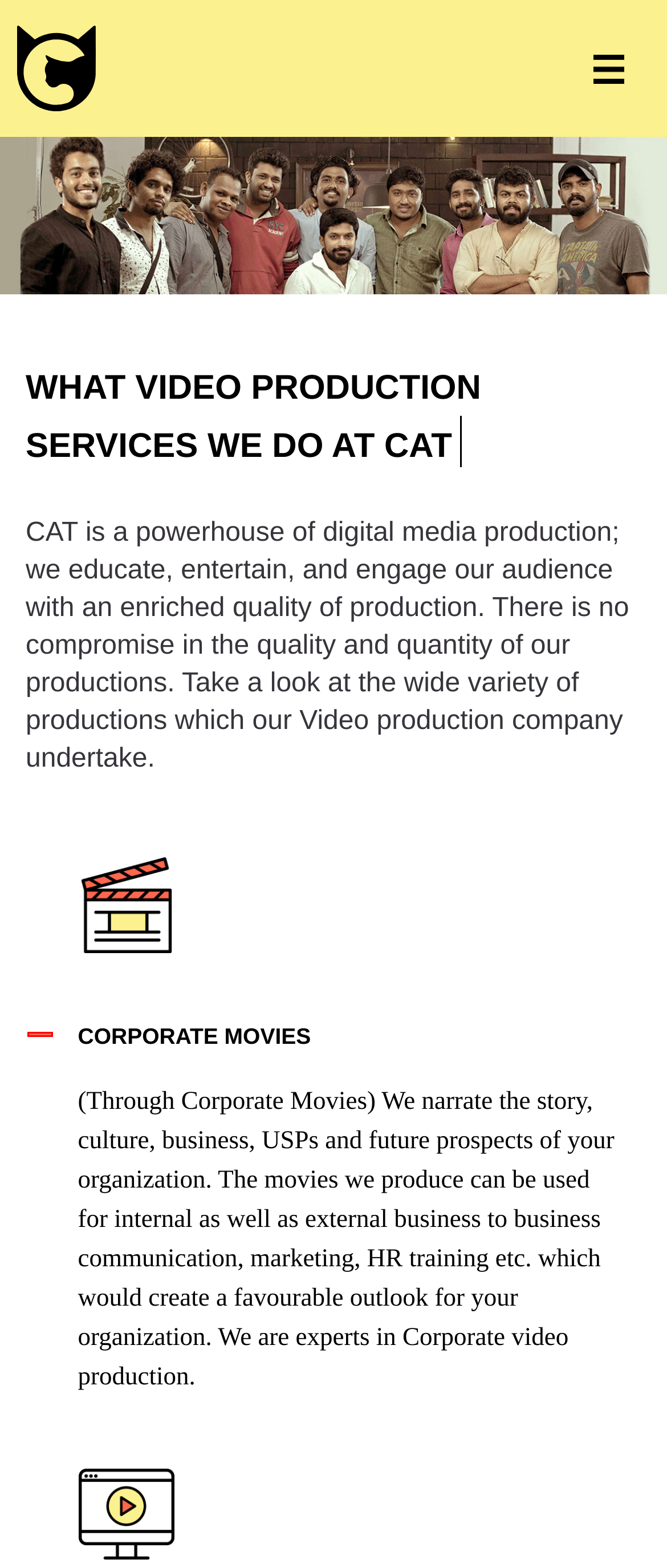What is the company name mentioned on the webpage?
Look at the image and answer the question using a single word or phrase.

CAT